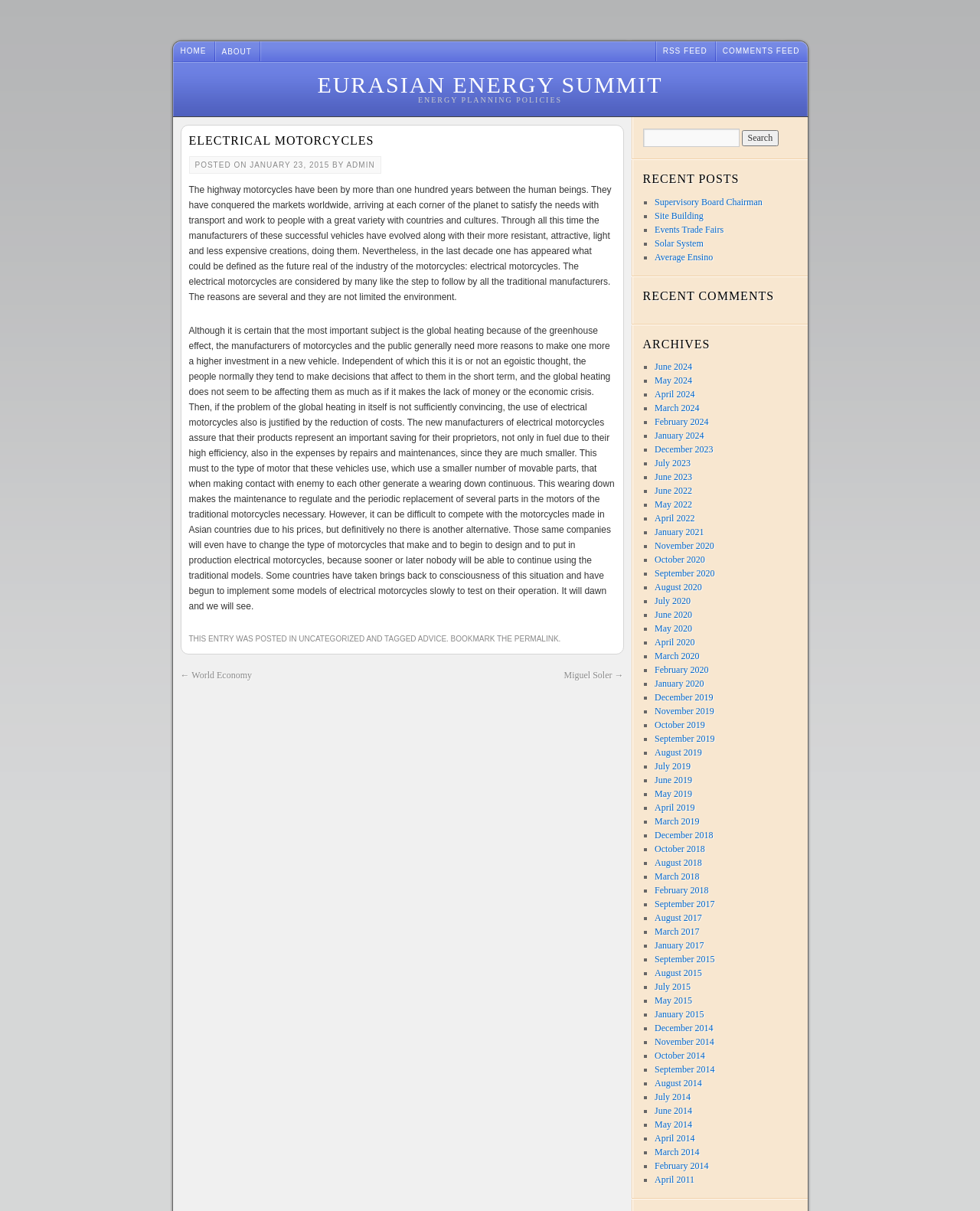What is the main topic of this webpage?
Look at the image and respond with a single word or a short phrase.

Electrical Motorcycles